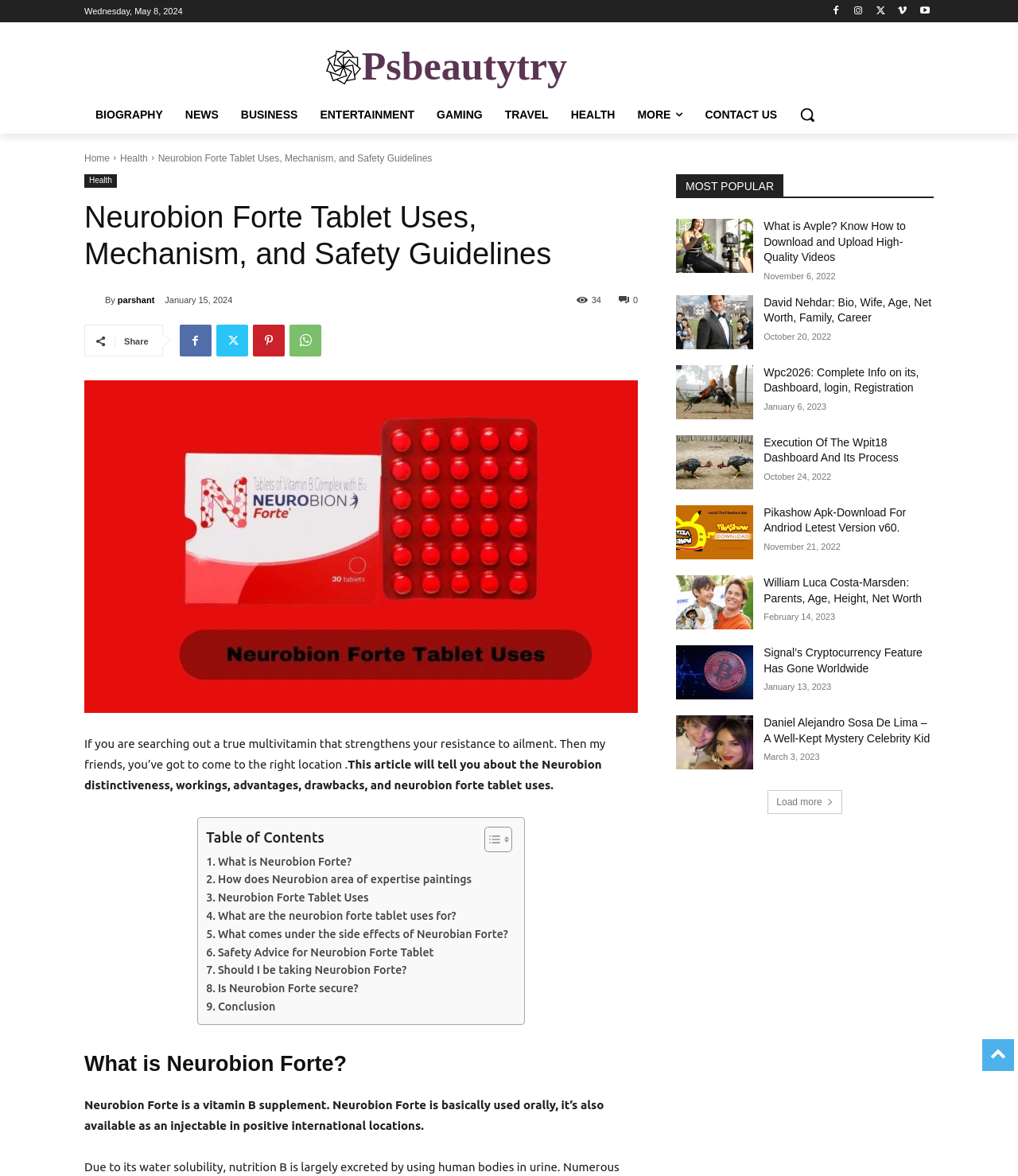Using the description: "Is Neurobion Forte secure?", identify the bounding box of the corresponding UI element in the screenshot.

[0.202, 0.833, 0.352, 0.848]